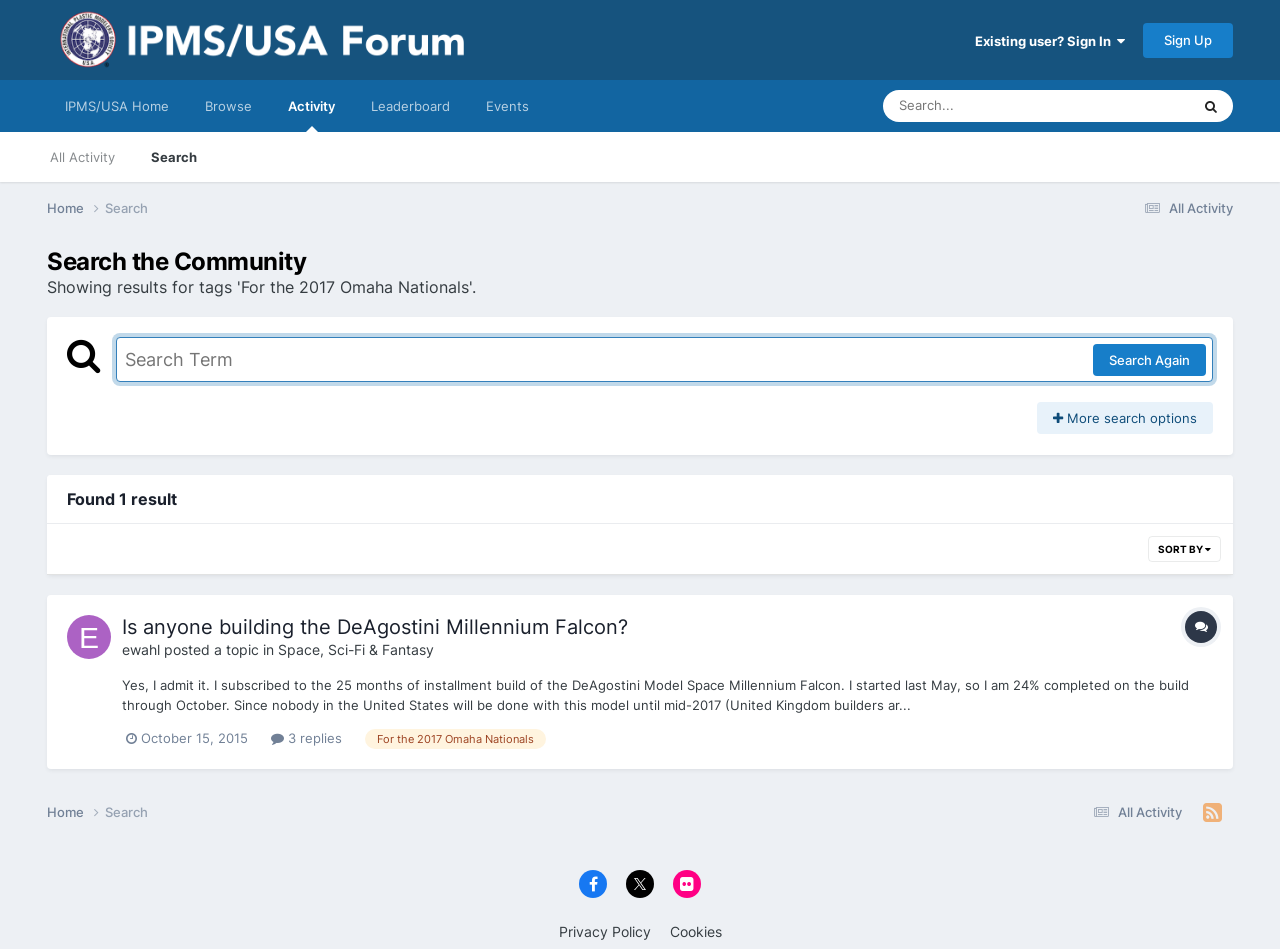Using the element description: "Search", determine the bounding box coordinates. The coordinates should be in the format [left, top, right, bottom], with values between 0 and 1.

[0.082, 0.847, 0.116, 0.864]